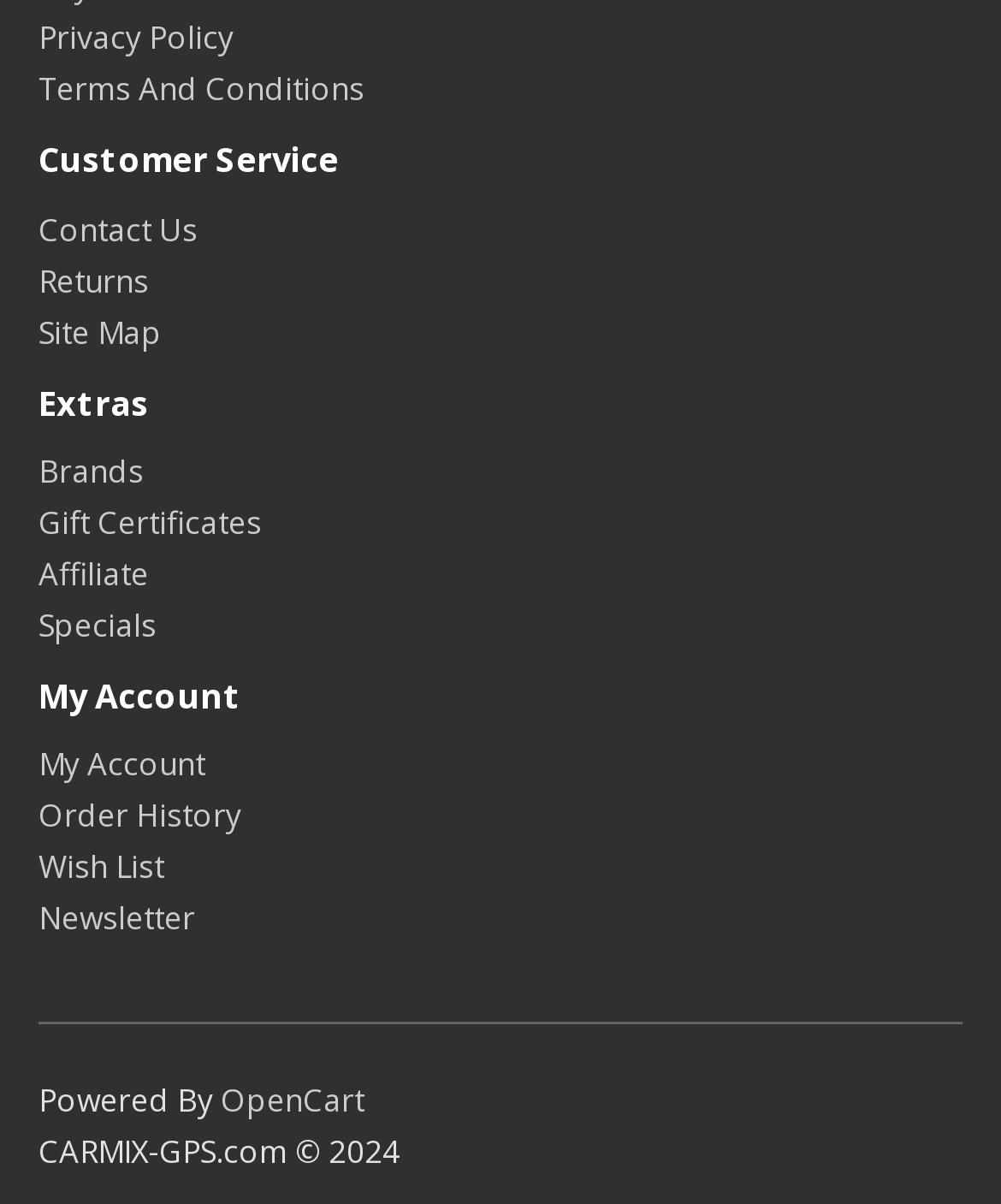Please identify the bounding box coordinates of the region to click in order to complete the task: "Contact us". The coordinates must be four float numbers between 0 and 1, specified as [left, top, right, bottom].

[0.038, 0.172, 0.197, 0.208]